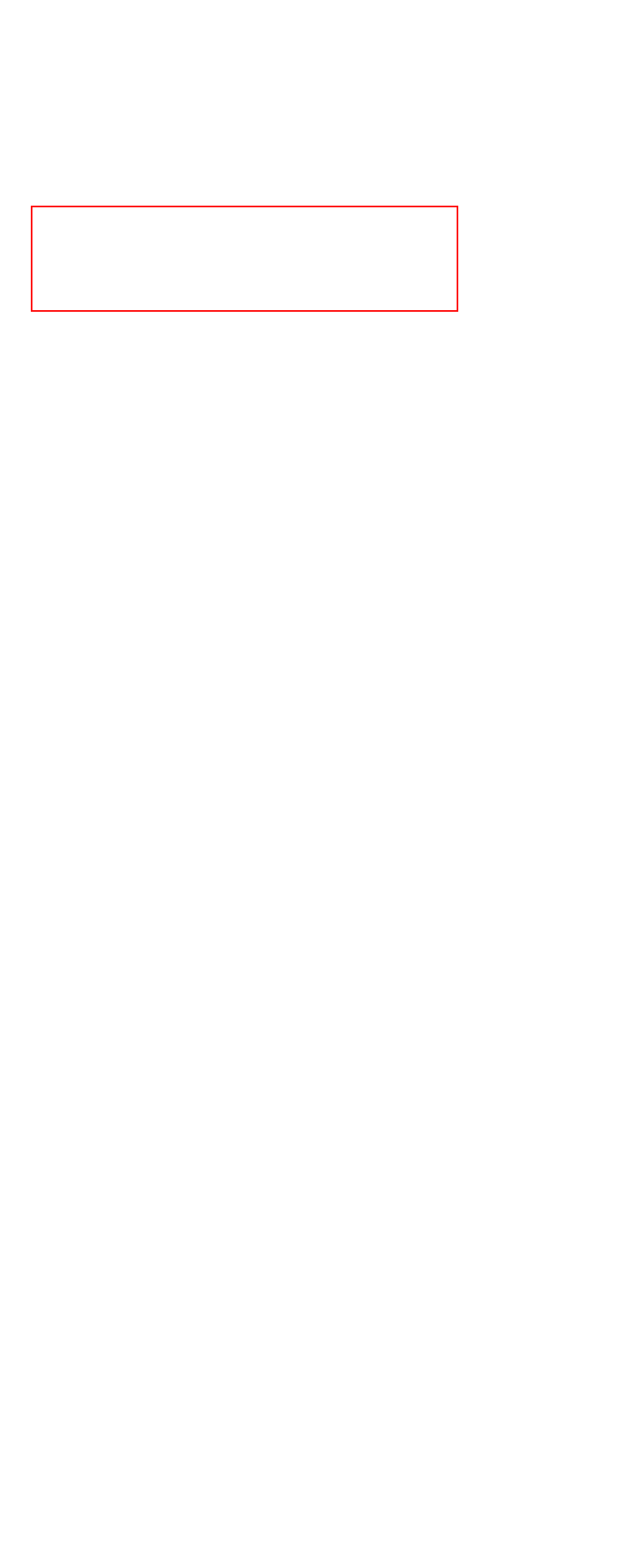You have a screenshot of a webpage with a red rectangle bounding box. Identify the best webpage description that corresponds to the new webpage after clicking the element within the red bounding box. Here are the candidates:
A. Takki auki maailmalle | Image
B. Image - ajan ilmiöt ja tuoreet näkökulmat laadukkaasti | Apu.fi
C. Uutiset | HS.fi
D. Pressiklubi | Yle Areena
E. UP | Aikakauslehti kansainvälisestä politiikasta ja taloudesta
F. Etusivu - Suomenkuvalehti.fi
G. Front page | Tampere universities
H. Anu Partanen - Author of "The Nordic Theory of Everything"

C